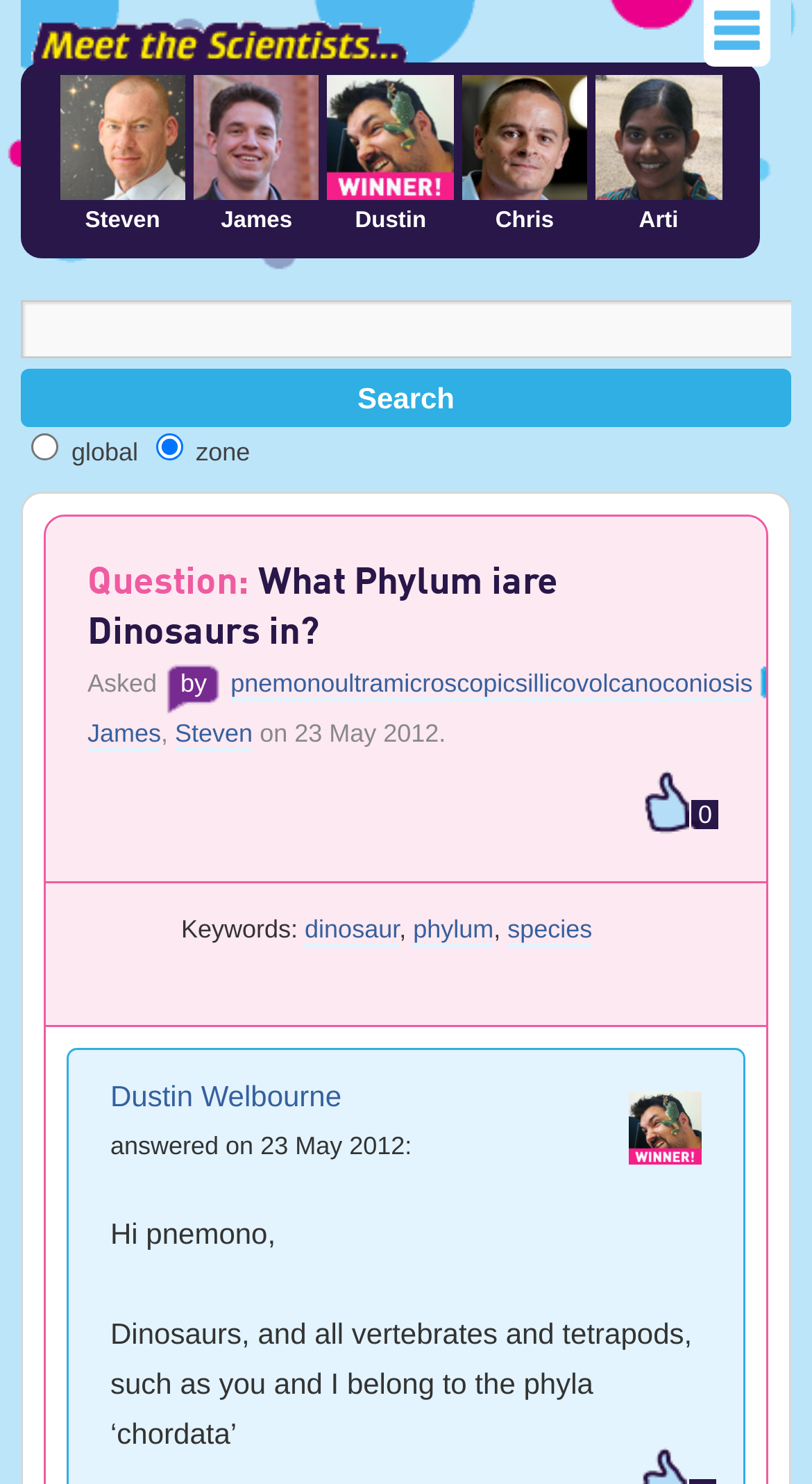Using the element description provided, determine the bounding box coordinates in the format (top-left x, top-left y, bottom-right x, bottom-right y). Ensure that all values are floating point numbers between 0 and 1. Element description: Chris

[0.569, 0.051, 0.723, 0.158]